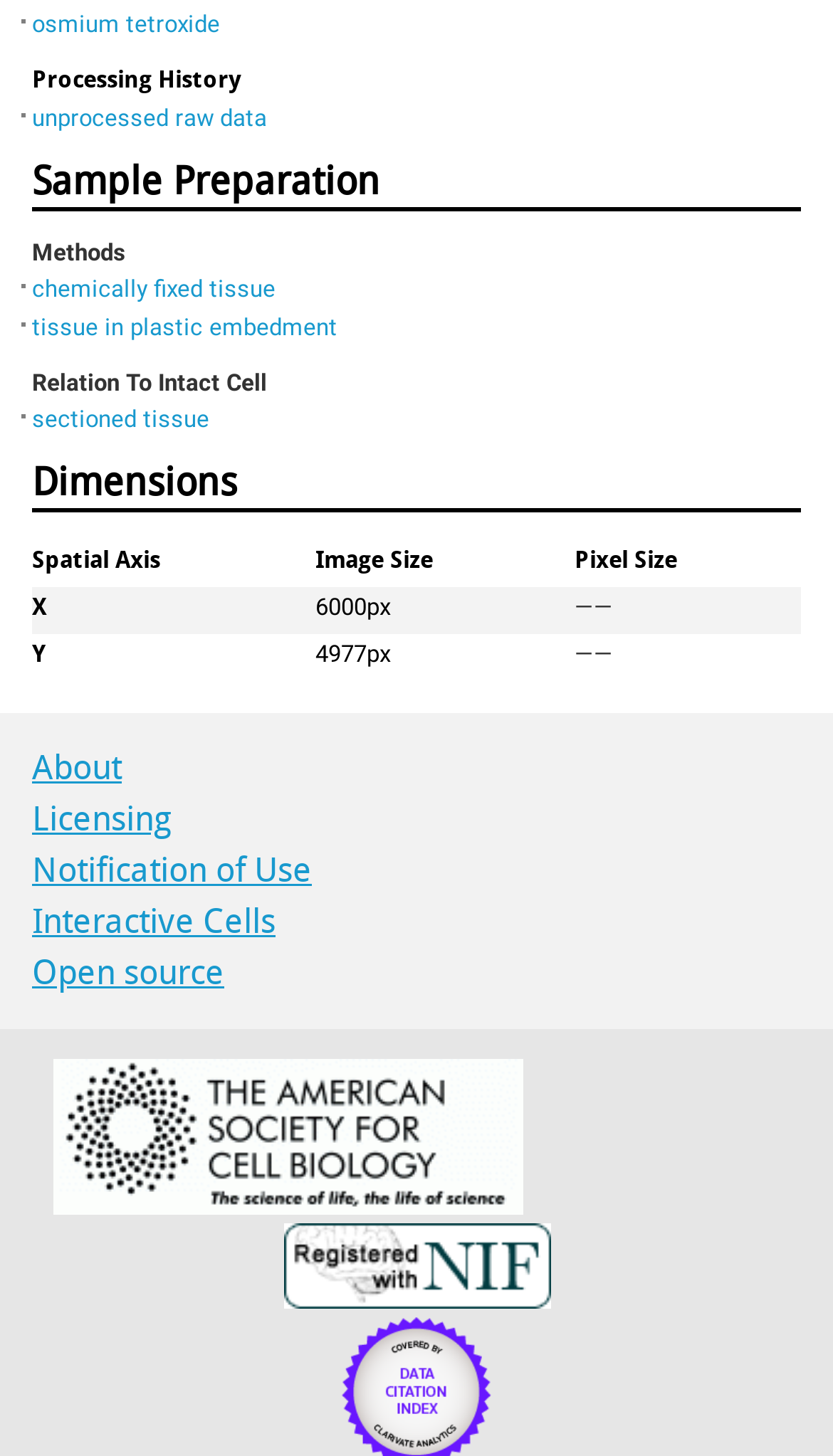Locate the bounding box coordinates of the clickable element to fulfill the following instruction: "visit About page". Provide the coordinates as four float numbers between 0 and 1 in the format [left, top, right, bottom].

[0.038, 0.514, 0.146, 0.541]